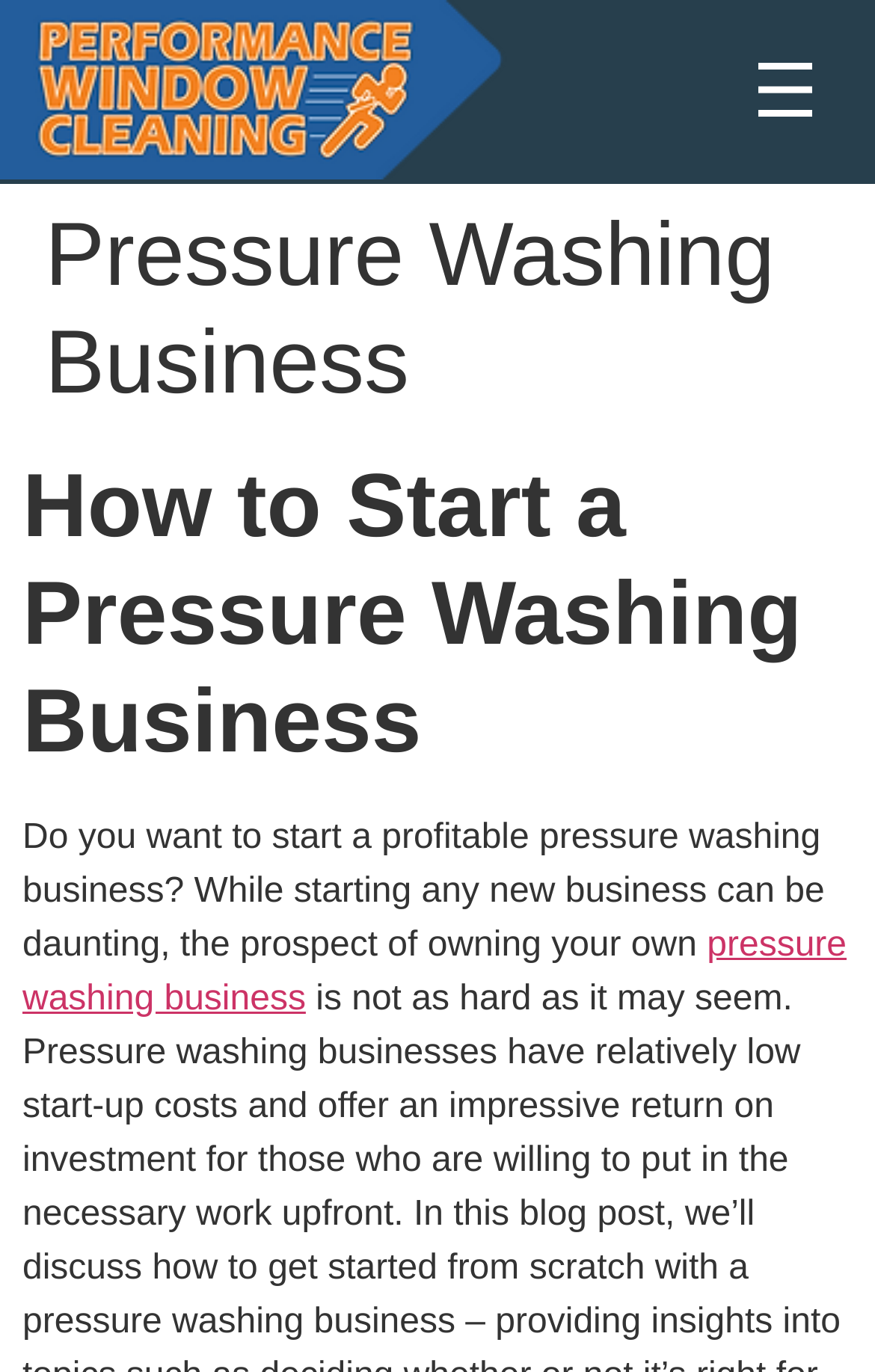What is the tone of the webpage?
Using the image, give a concise answer in the form of a single word or short phrase.

Encouraging